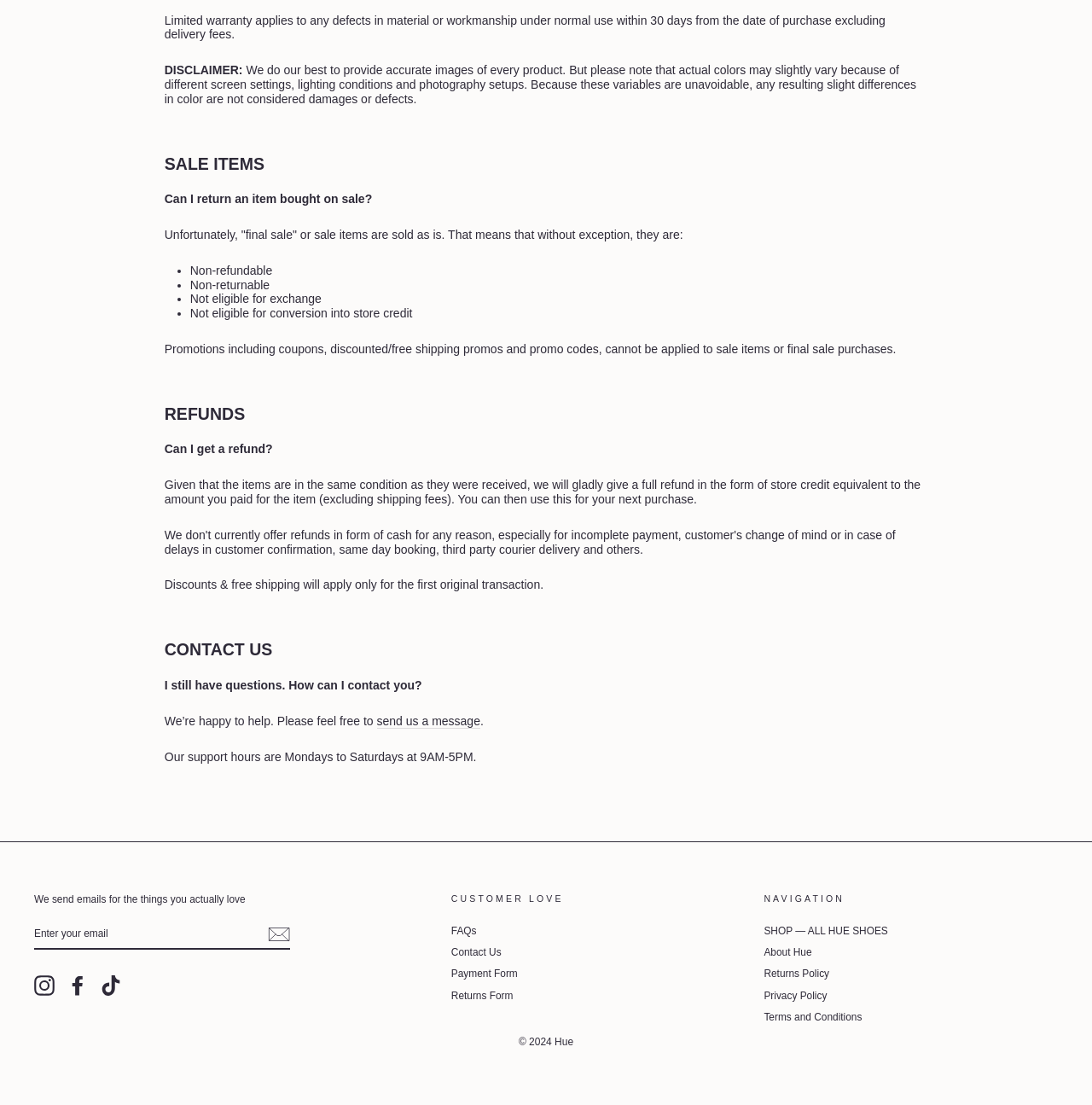Determine the bounding box for the UI element that matches this description: "Terms and Conditions".

[0.7, 0.912, 0.789, 0.929]